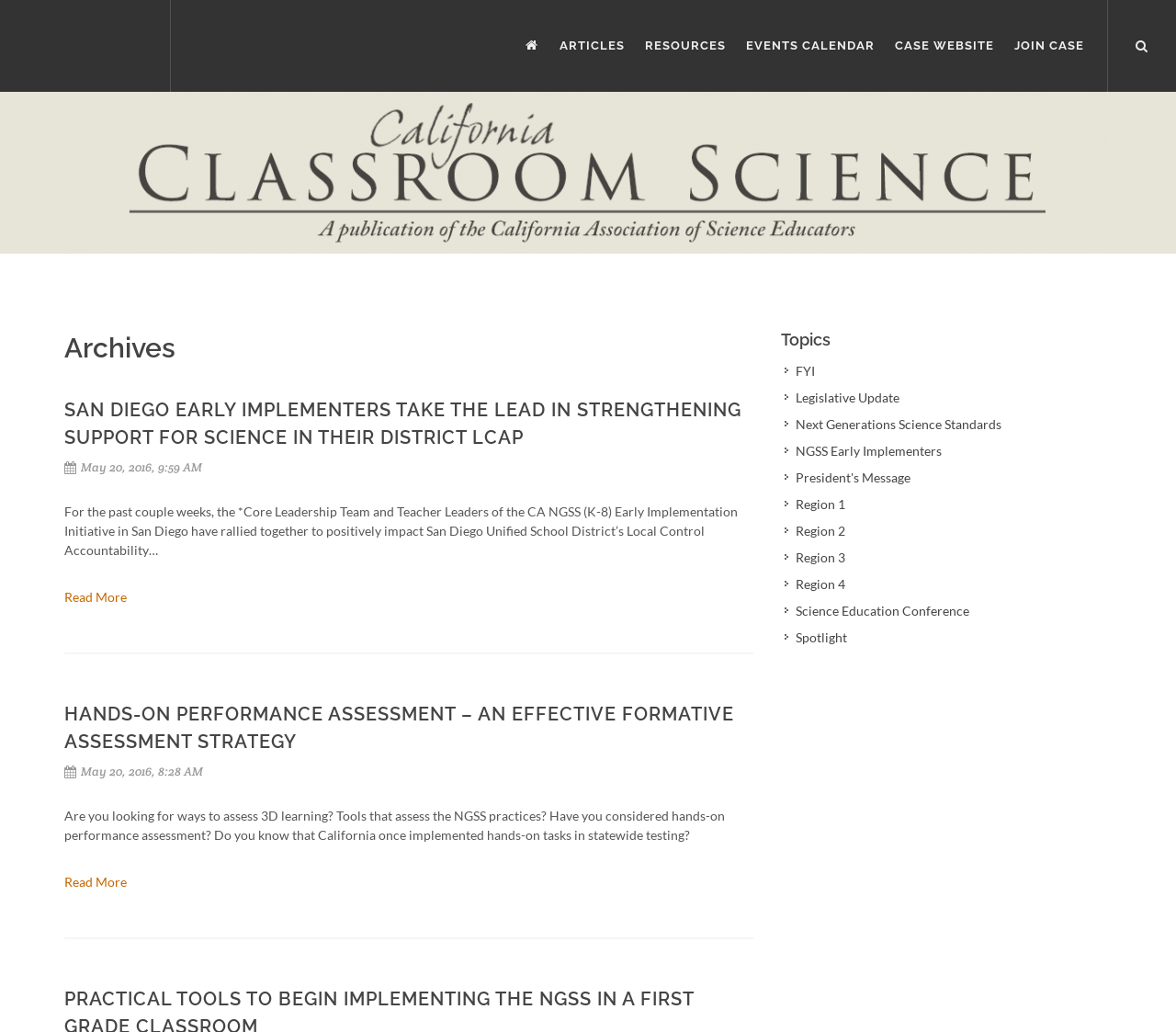Locate the bounding box coordinates of the element that needs to be clicked to carry out the instruction: "Explore resources". The coordinates should be given as four float numbers ranging from 0 to 1, i.e., [left, top, right, bottom].

[0.541, 0.0, 0.625, 0.089]